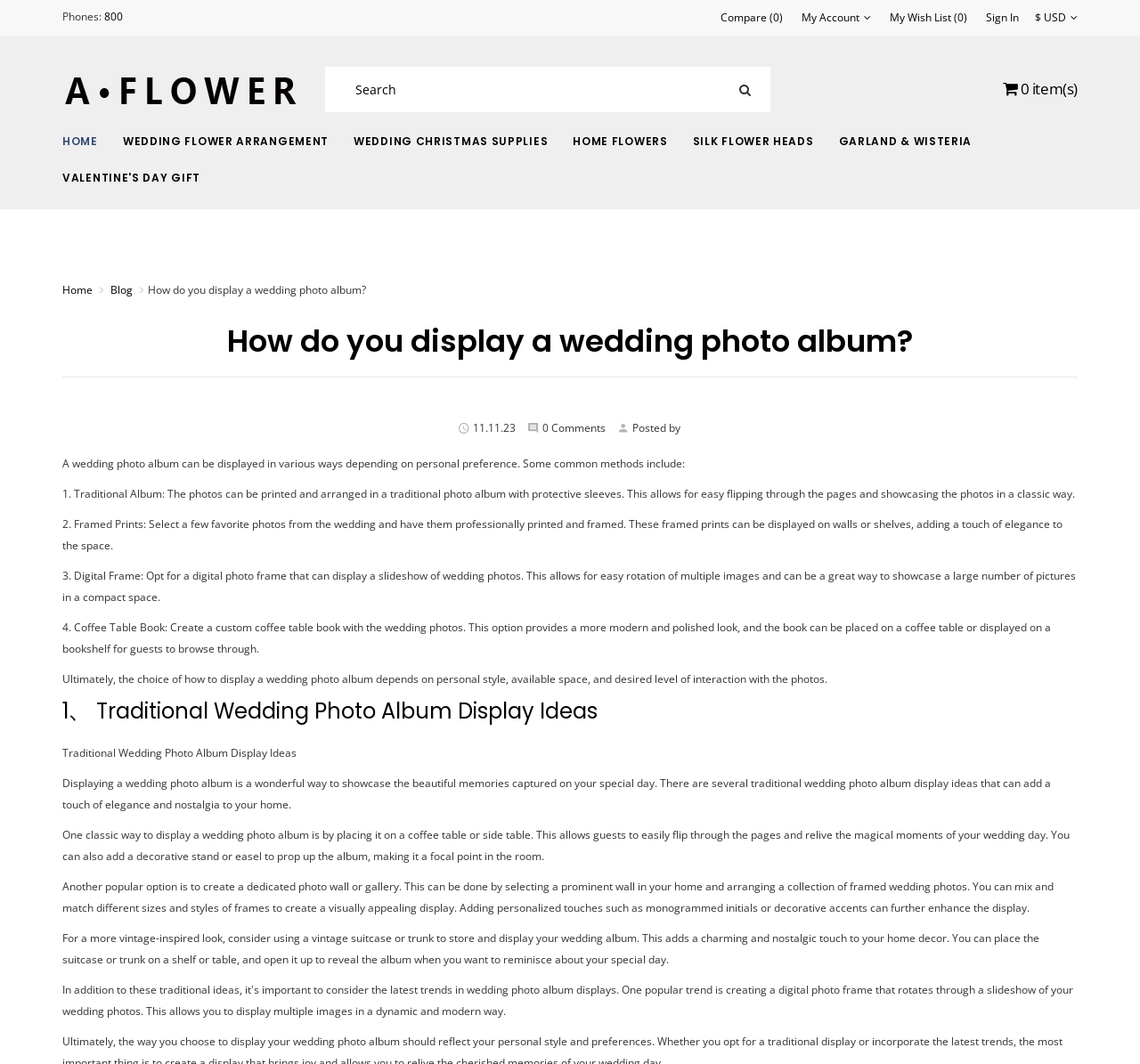Please find and generate the text of the main heading on the webpage.

How do you display a wedding photo album?